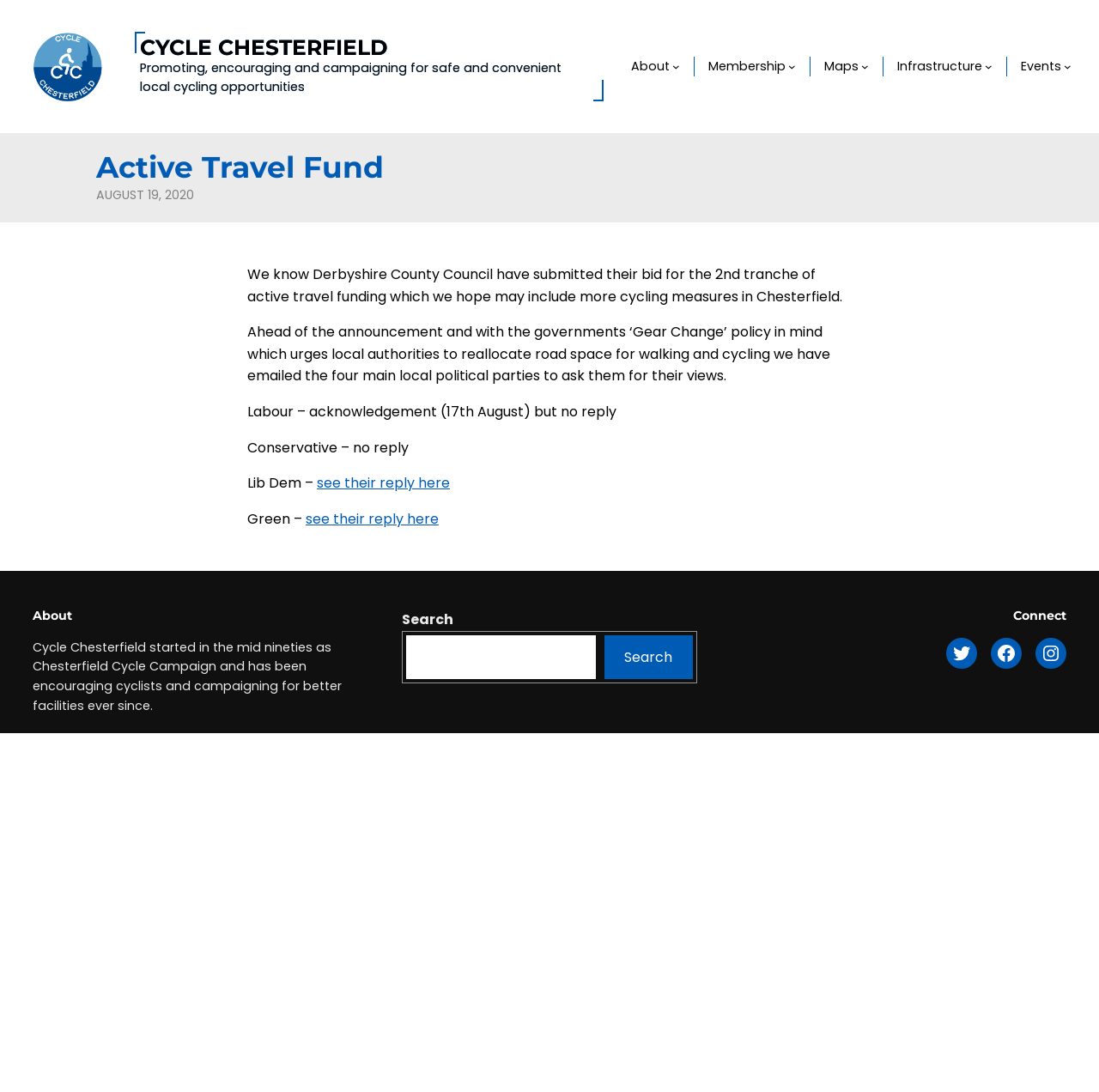Find the bounding box coordinates of the element to click in order to complete this instruction: "Search for something". The bounding box coordinates must be four float numbers between 0 and 1, denoted as [left, top, right, bottom].

[0.37, 0.582, 0.542, 0.622]